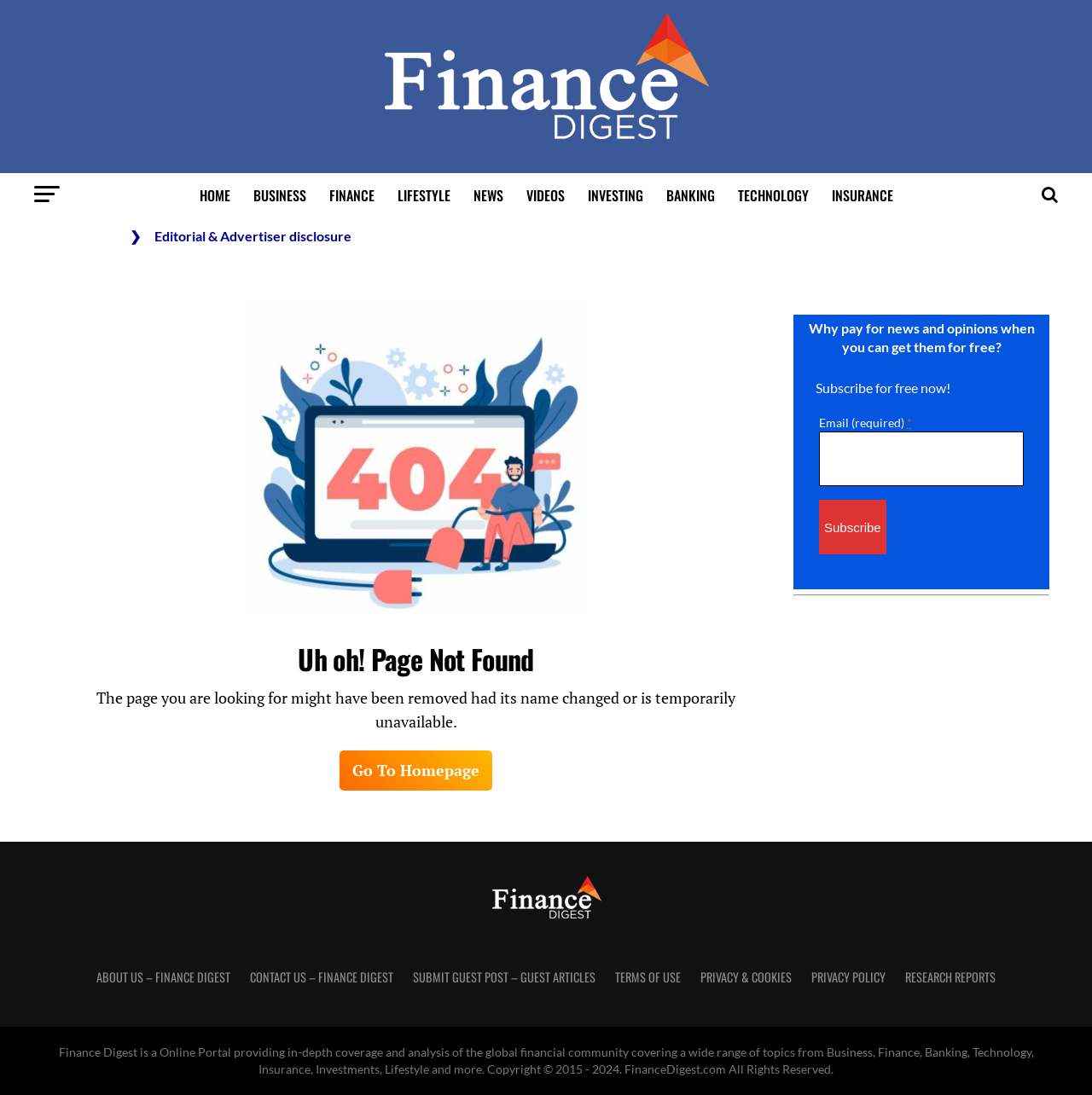Determine the bounding box coordinates for the area that needs to be clicked to fulfill this task: "Subscribe for free now". The coordinates must be given as four float numbers between 0 and 1, i.e., [left, top, right, bottom].

[0.73, 0.346, 0.87, 0.361]